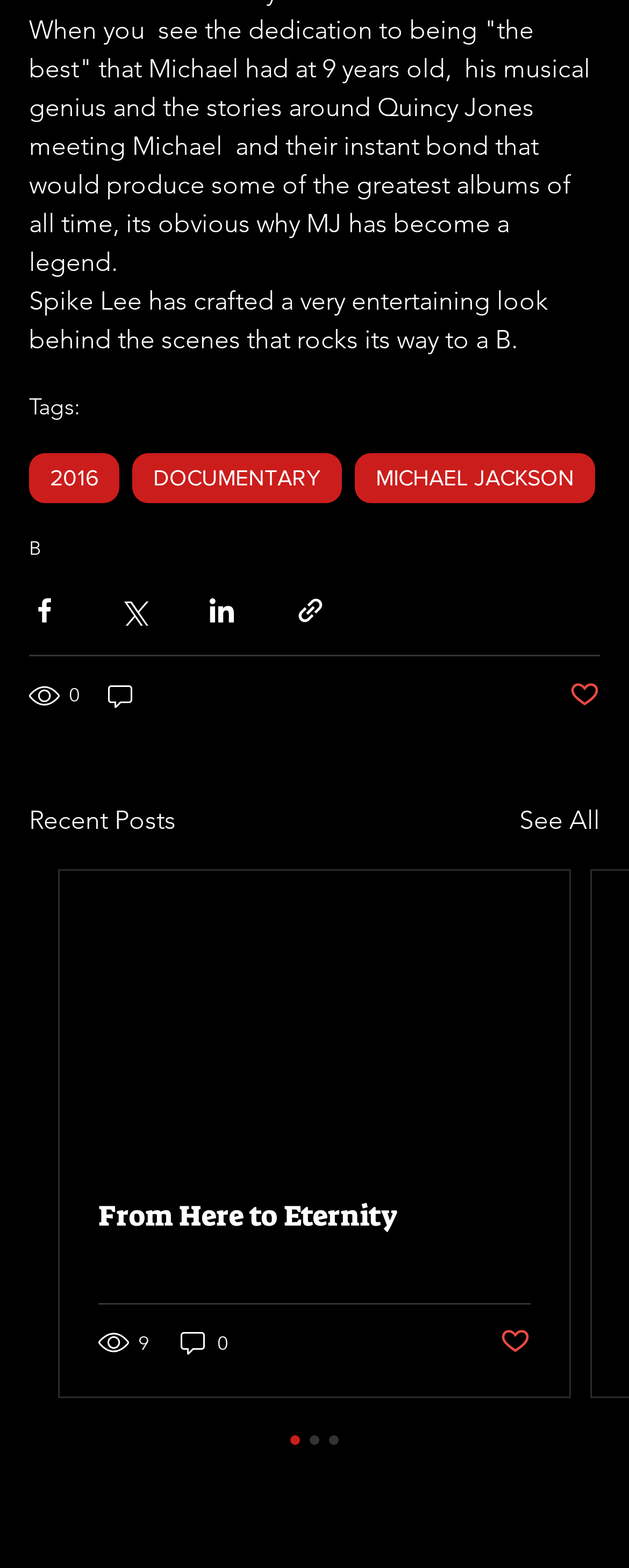Look at the image and give a detailed response to the following question: Who is the director of the documentary?

The director of the documentary can be inferred from the text 'Spike Lee has crafted a very entertaining look behind the scenes...' which explicitly states that Spike Lee is the director of the documentary.